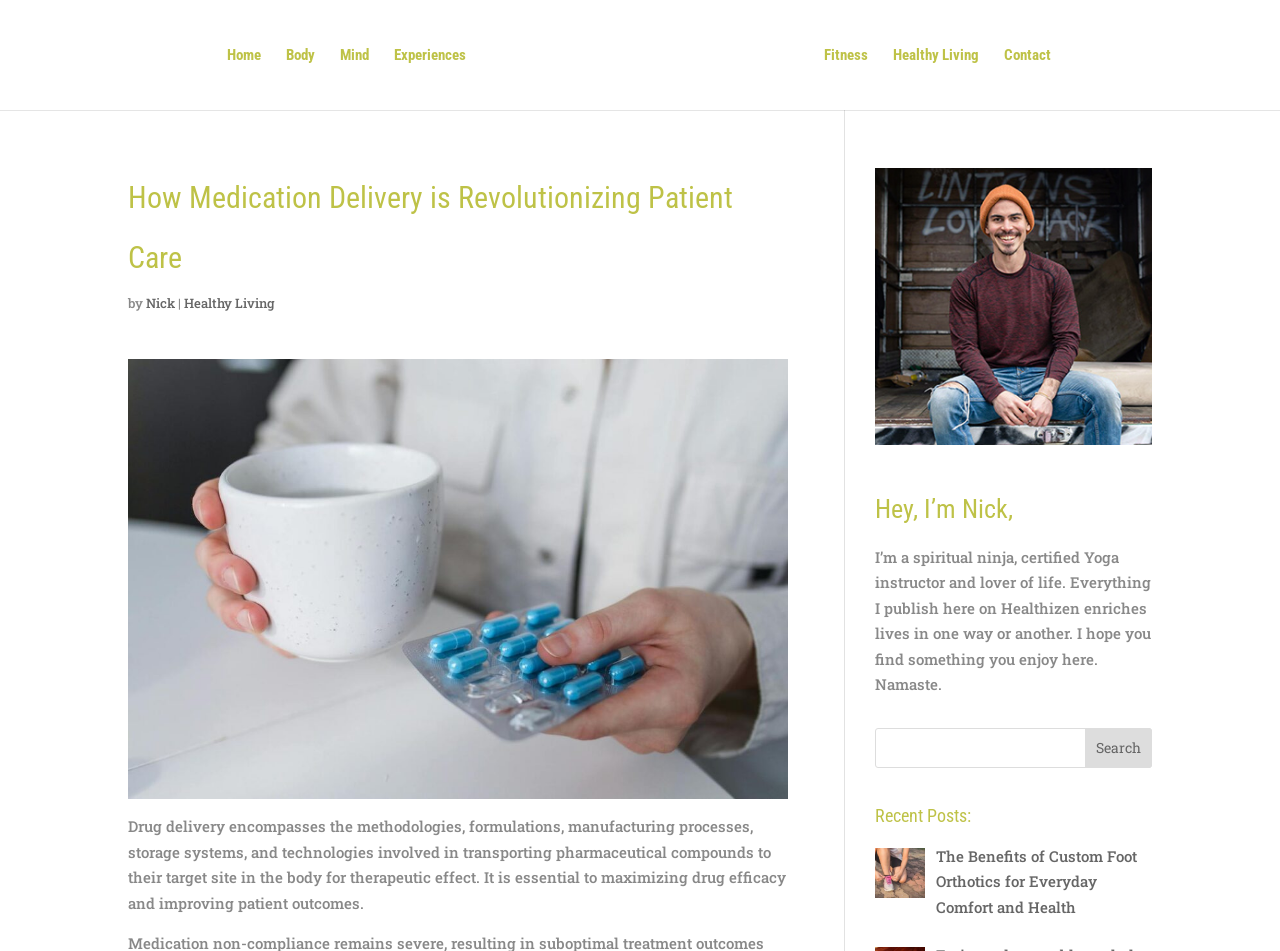Identify the bounding box coordinates of the region that should be clicked to execute the following instruction: "Read the recent post about Custom Foot Orthotics".

[0.731, 0.889, 0.888, 0.964]